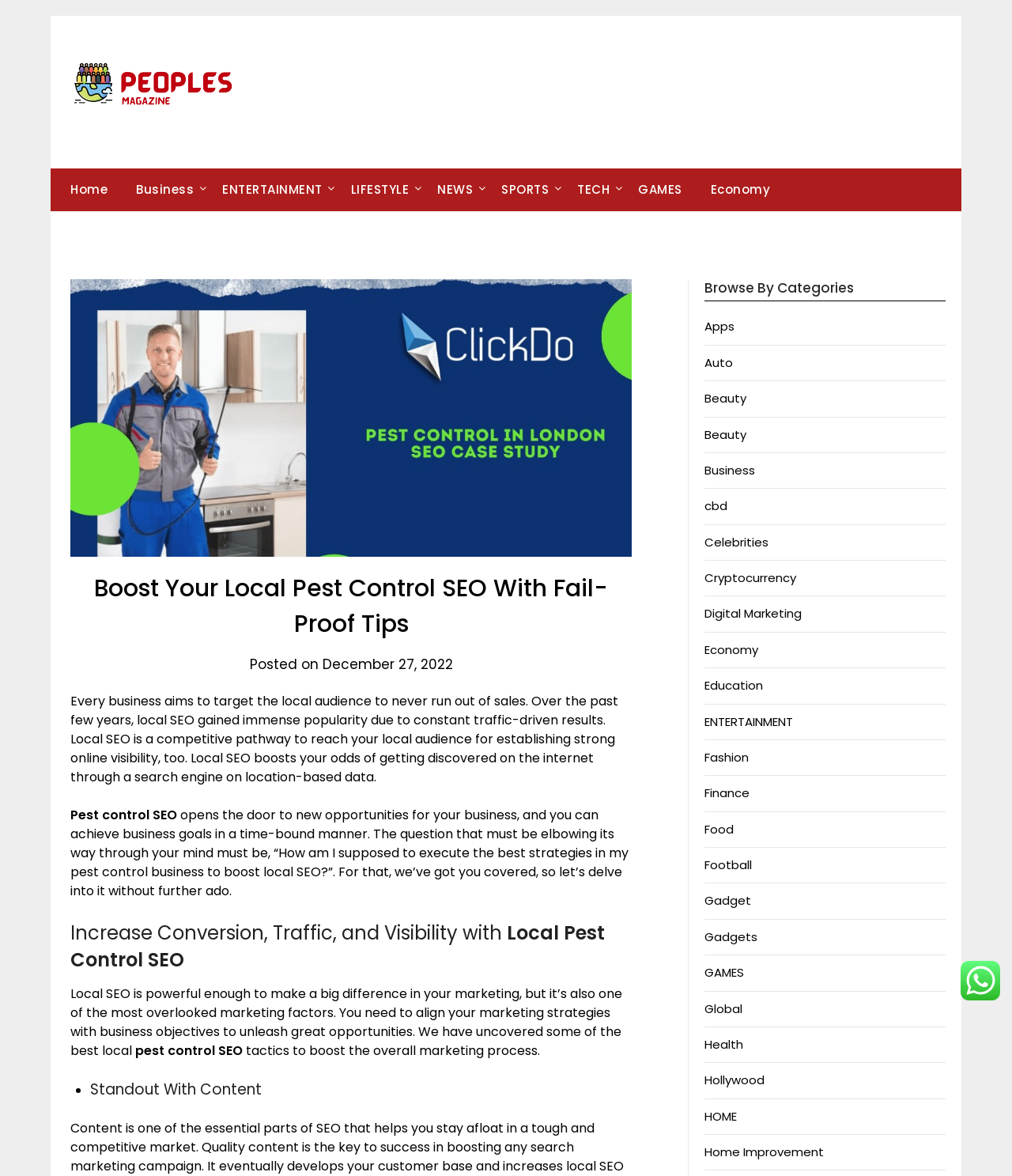Find the bounding box coordinates of the element I should click to carry out the following instruction: "Click on the 'Home' link".

[0.05, 0.143, 0.119, 0.18]